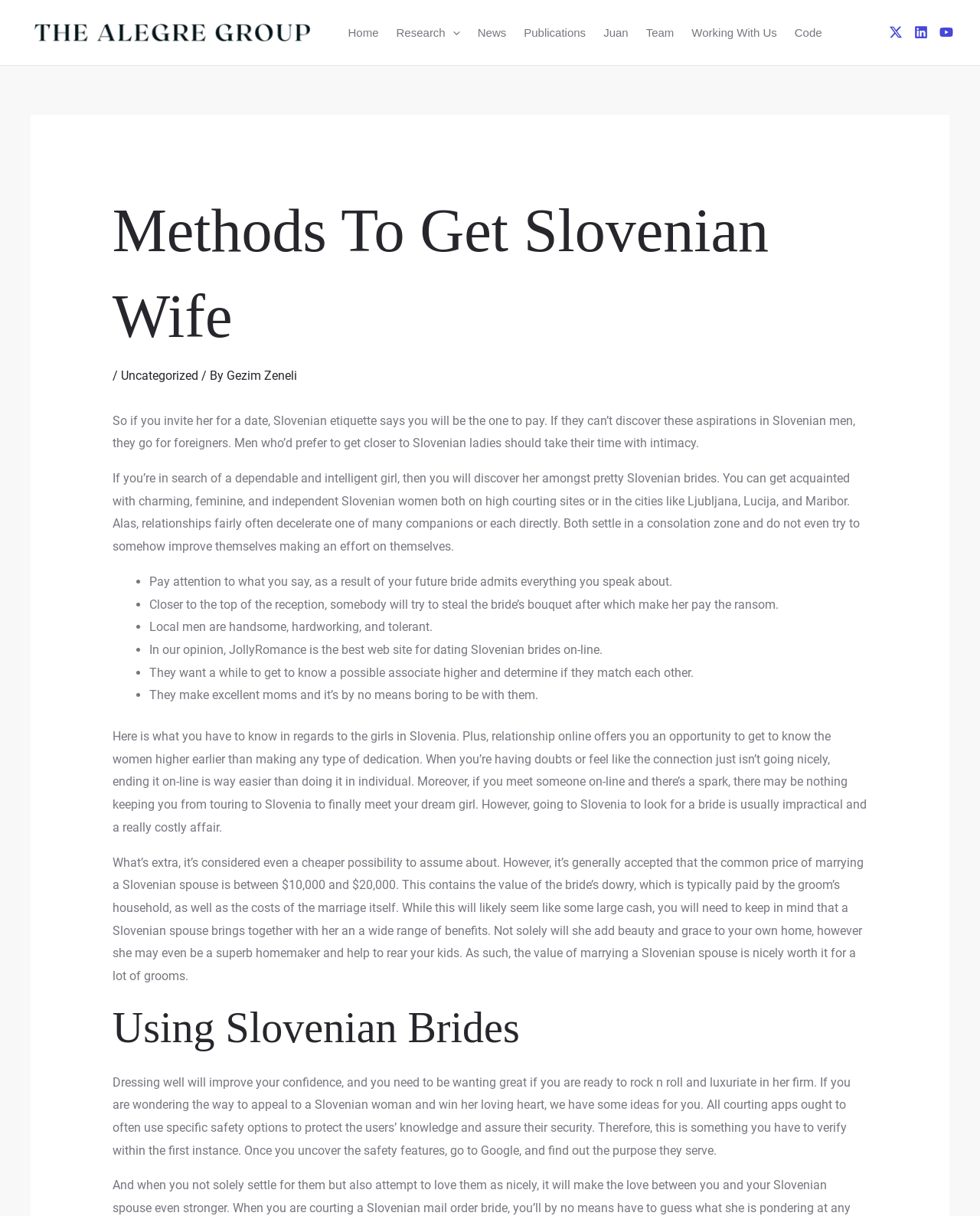What is the significance of paying for a date in Slovenian culture?
Based on the image, give a one-word or short phrase answer.

The man pays